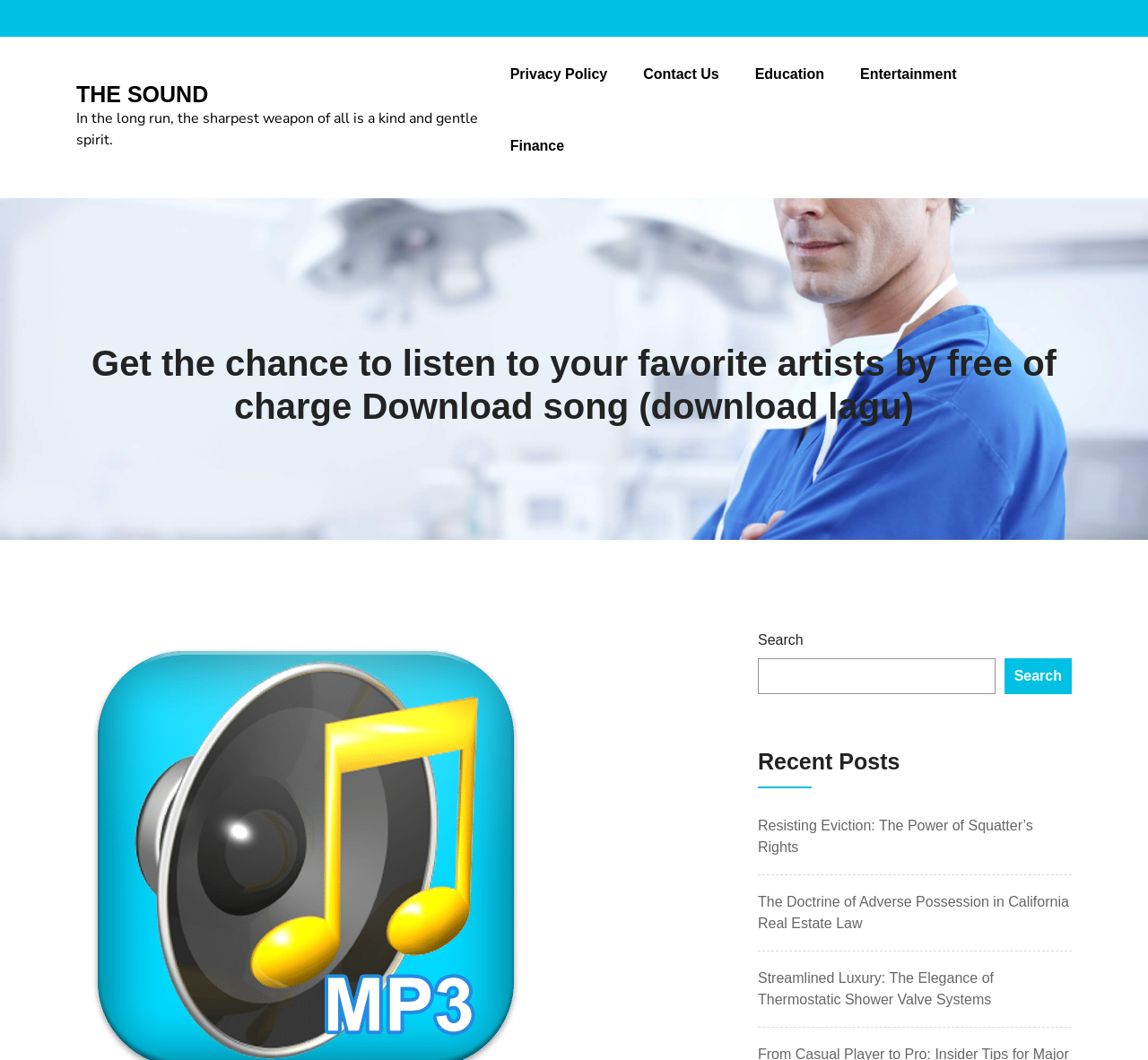Elaborate on the information and visuals displayed on the webpage.

The webpage is titled "Get the chance to listen to your favorite artists by free of charge Download song (download lagu) – THE SOUND". At the top, there is a link with a quote "THE SOUND In the long run, the sharpest weapon of all is a kind and gentle spirit." Below this, there is a heading with the title "THE SOUND". 

To the right of the title, there are several links, including "Privacy Policy", "Contact Us", "Education", "Entertainment", and "Finance", which are aligned horizontally. 

Below the title, there is a heading that repeats the title of the webpage, "Get the chance to listen to your favorite artists by free of charge Download song (download lagu)". Below this heading, there is a link with the same text. 

On the right side of the page, there is a search bar with a label "Search" and a search button. 

Below the search bar, there is a heading "Recent Posts" followed by three links to articles, including "Resisting Eviction: The Power of Squatter’s Rights", "The Doctrine of Adverse Possession in California Real Estate Law", and "Streamlined Luxury: The Elegance of Thermostatic Shower Valve Systems".